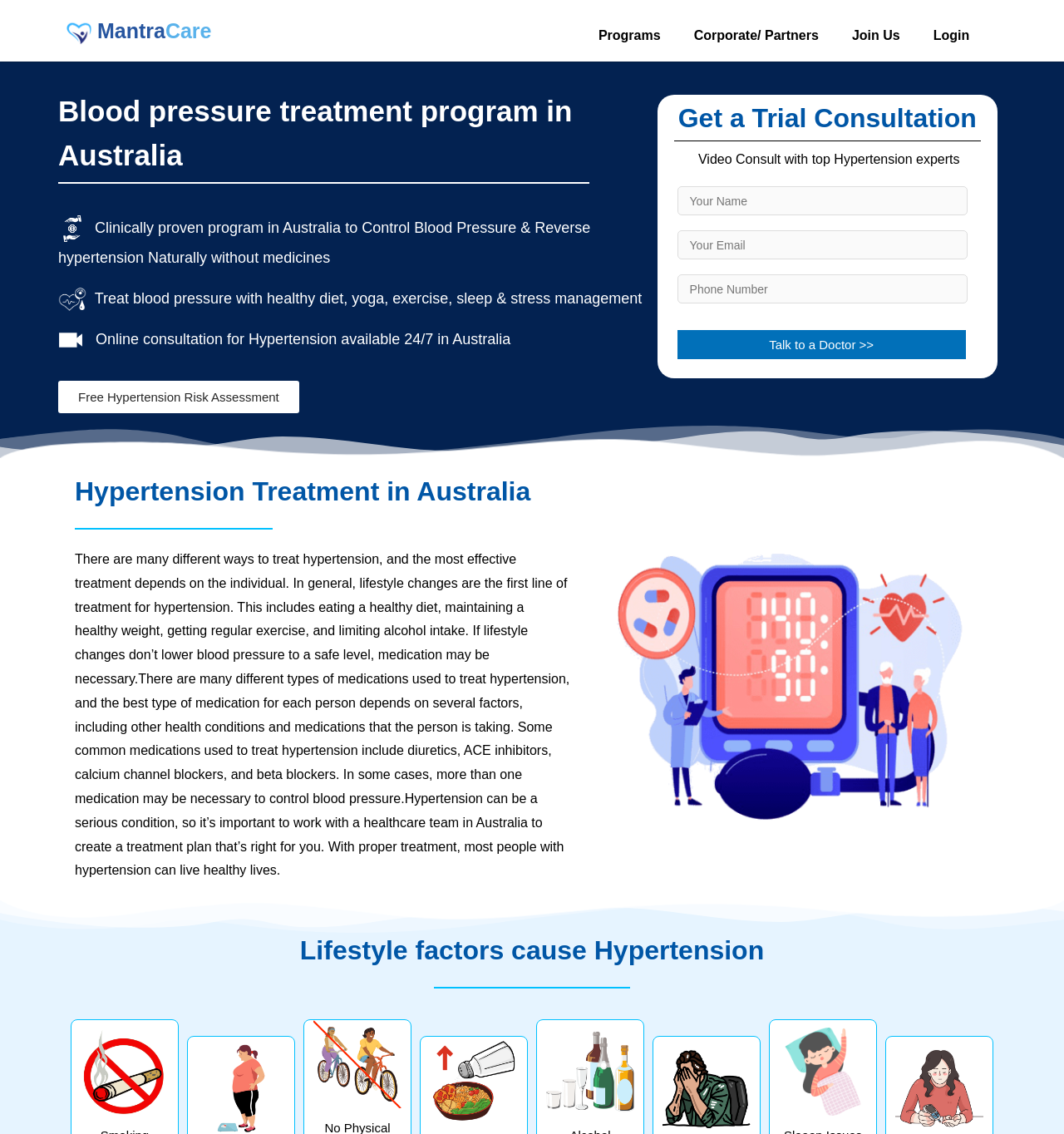Locate the bounding box coordinates of the element that should be clicked to fulfill the instruction: "Click on the 'Talk to a Doctor >>' button".

[0.636, 0.291, 0.908, 0.317]